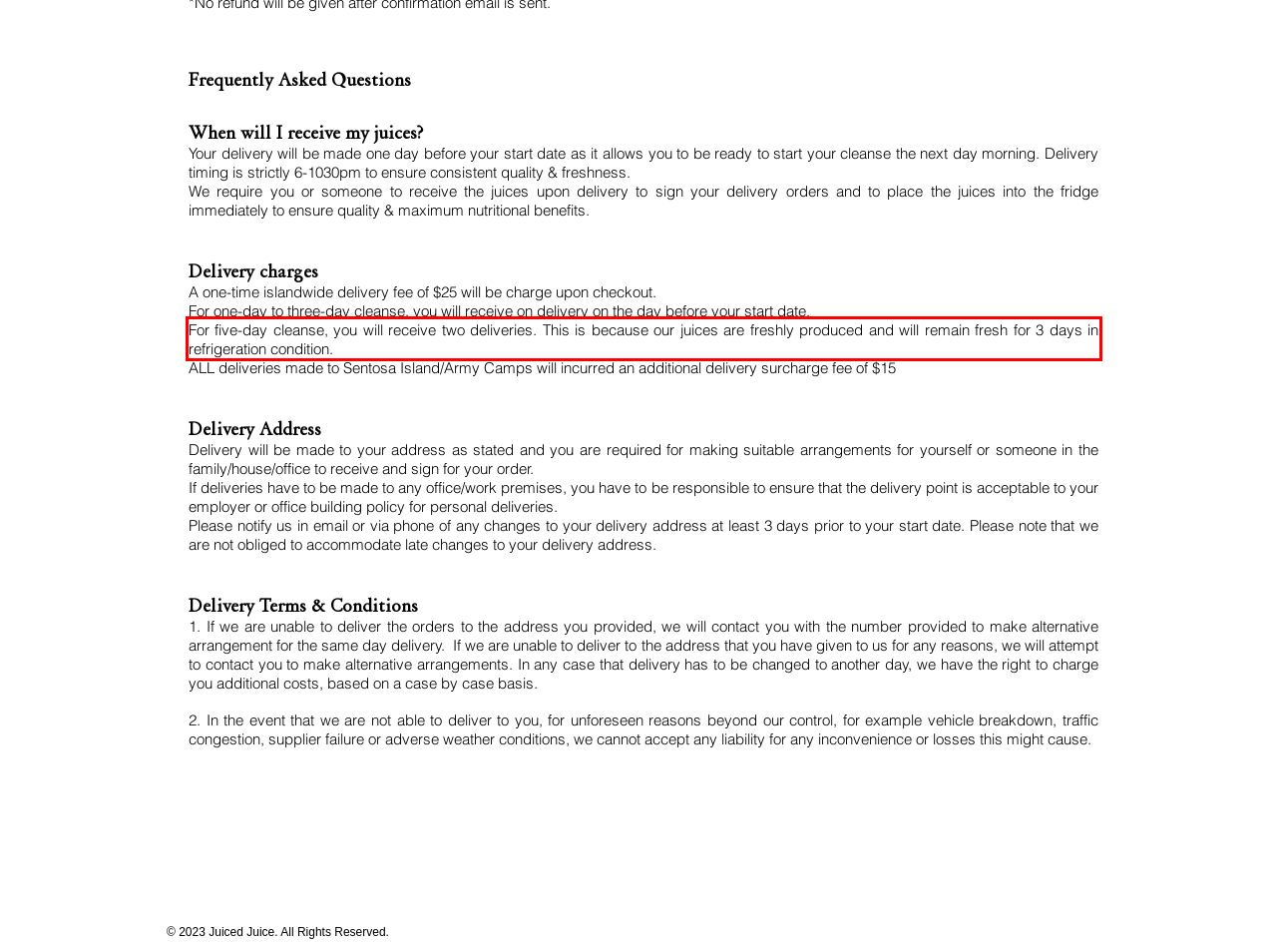Analyze the red bounding box in the provided webpage screenshot and generate the text content contained within.

For five-day cleanse, you will receive two deliveries. This is because our juices are freshly produced and will remain fresh for 3 days in refrigeration condition.